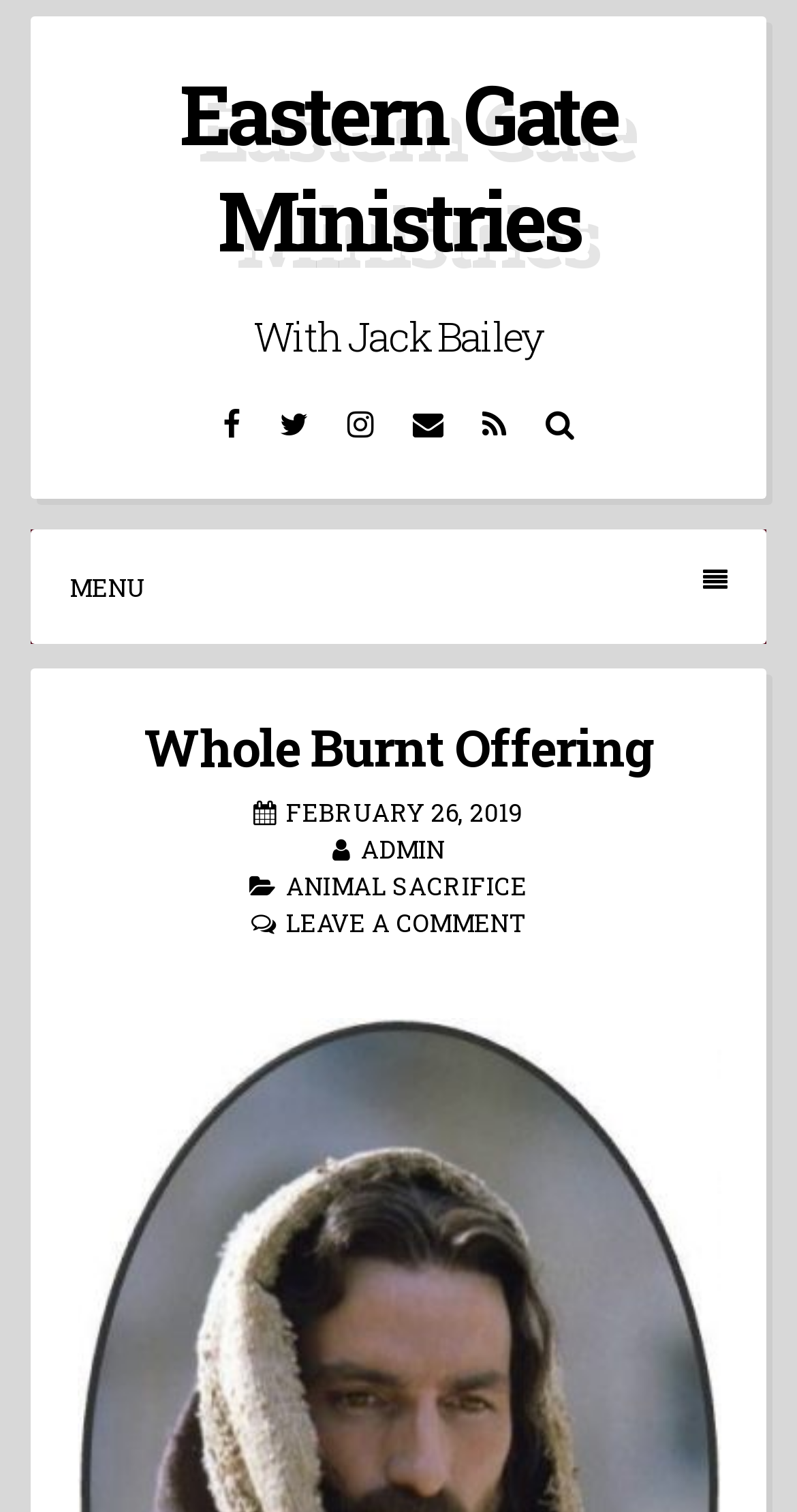Identify the bounding box coordinates of the region that should be clicked to execute the following instruction: "read Whole Burnt Offering".

[0.135, 0.473, 0.865, 0.516]